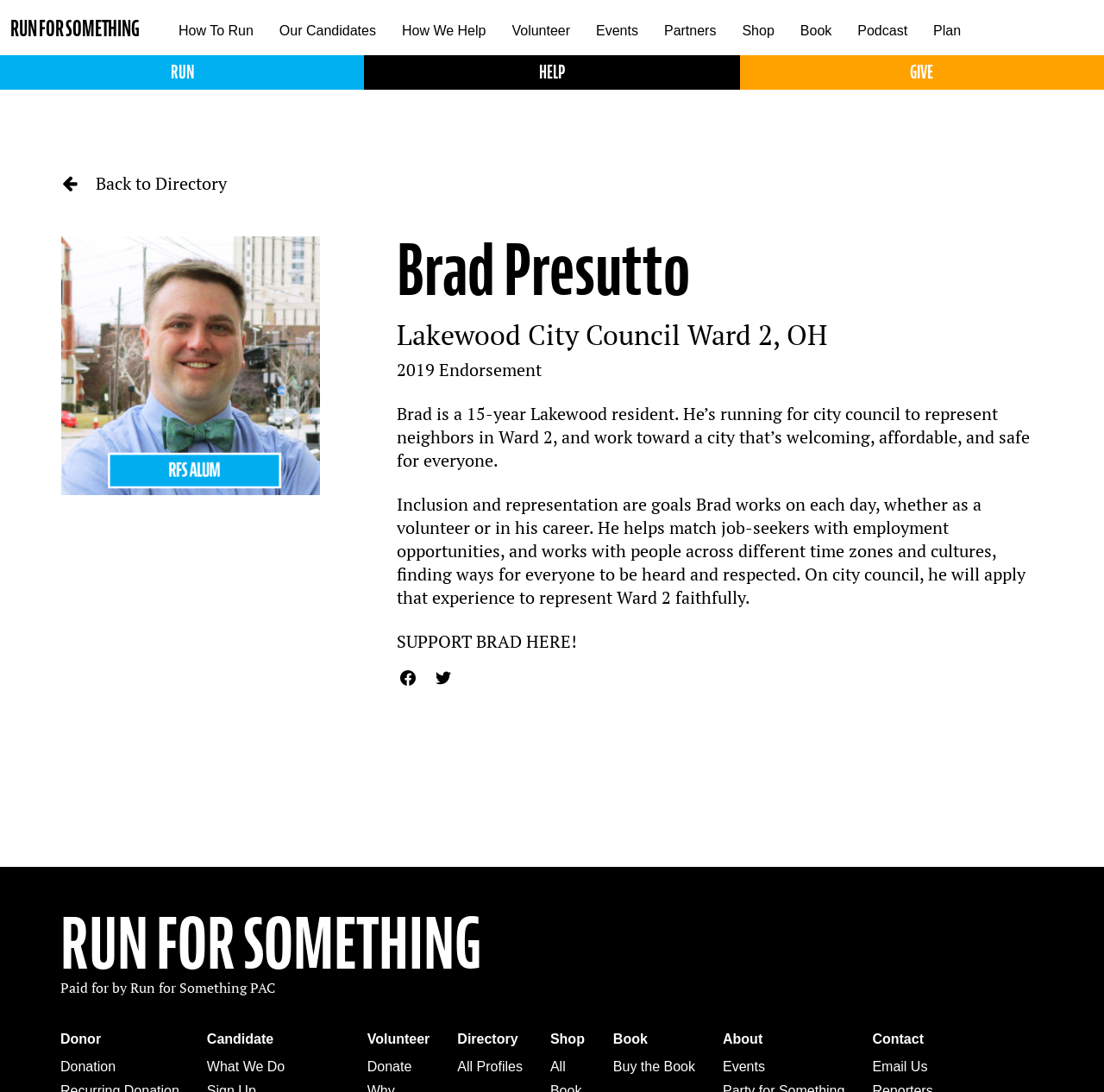Reply to the question with a single word or phrase:
What organization is supporting Brad?

Run for Something PAC